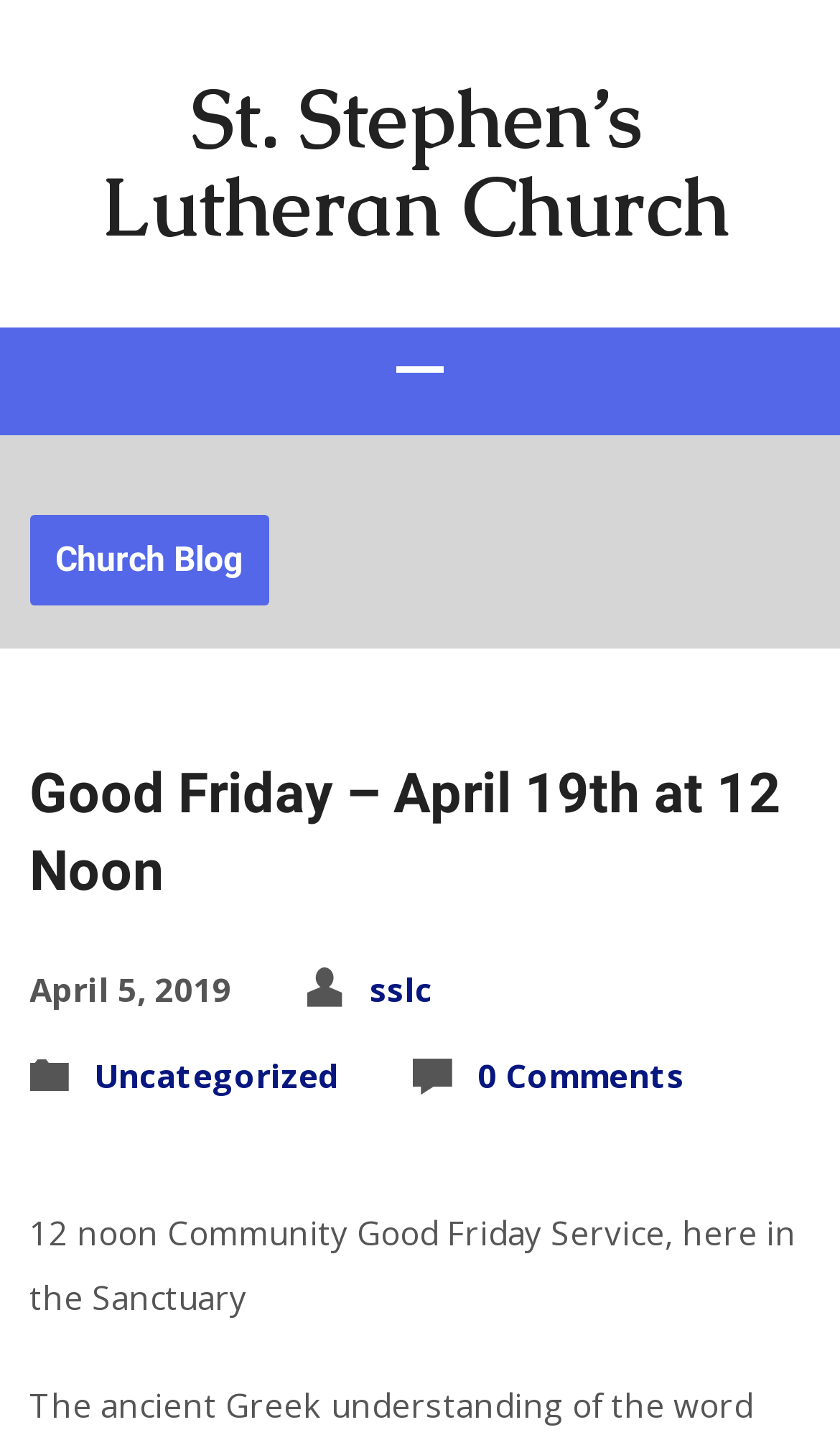Locate the UI element described by 0 Comments in the provided webpage screenshot. Return the bounding box coordinates in the format (top-left x, top-left y, bottom-right x, bottom-right y), ensuring all values are between 0 and 1.

[0.568, 0.732, 0.815, 0.762]